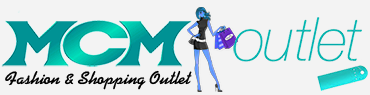Answer the question with a single word or phrase: 
What is the background of the logo?

Light